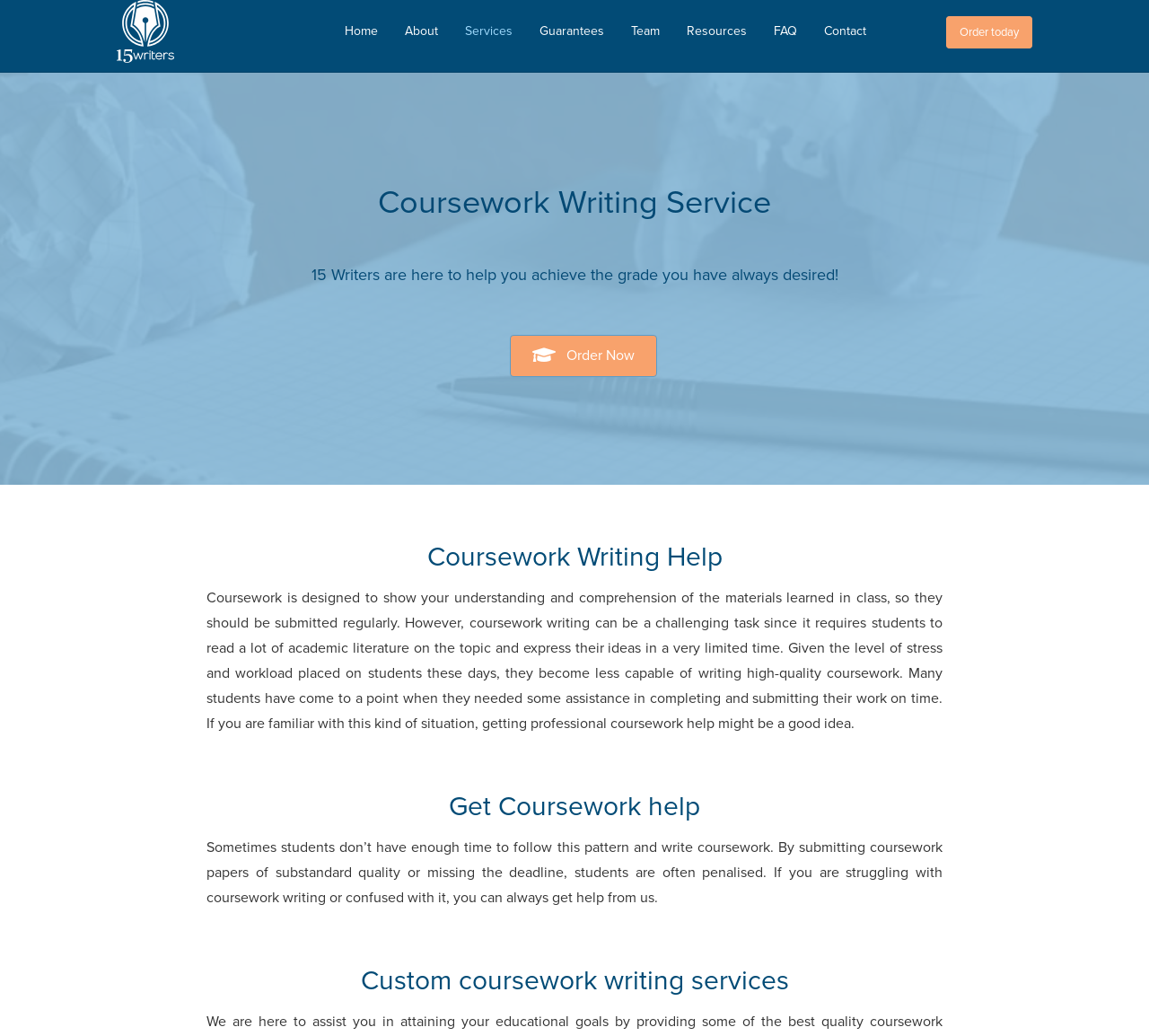Please pinpoint the bounding box coordinates for the region I should click to adhere to this instruction: "Click the 'About' link".

[0.341, 0.009, 0.393, 0.052]